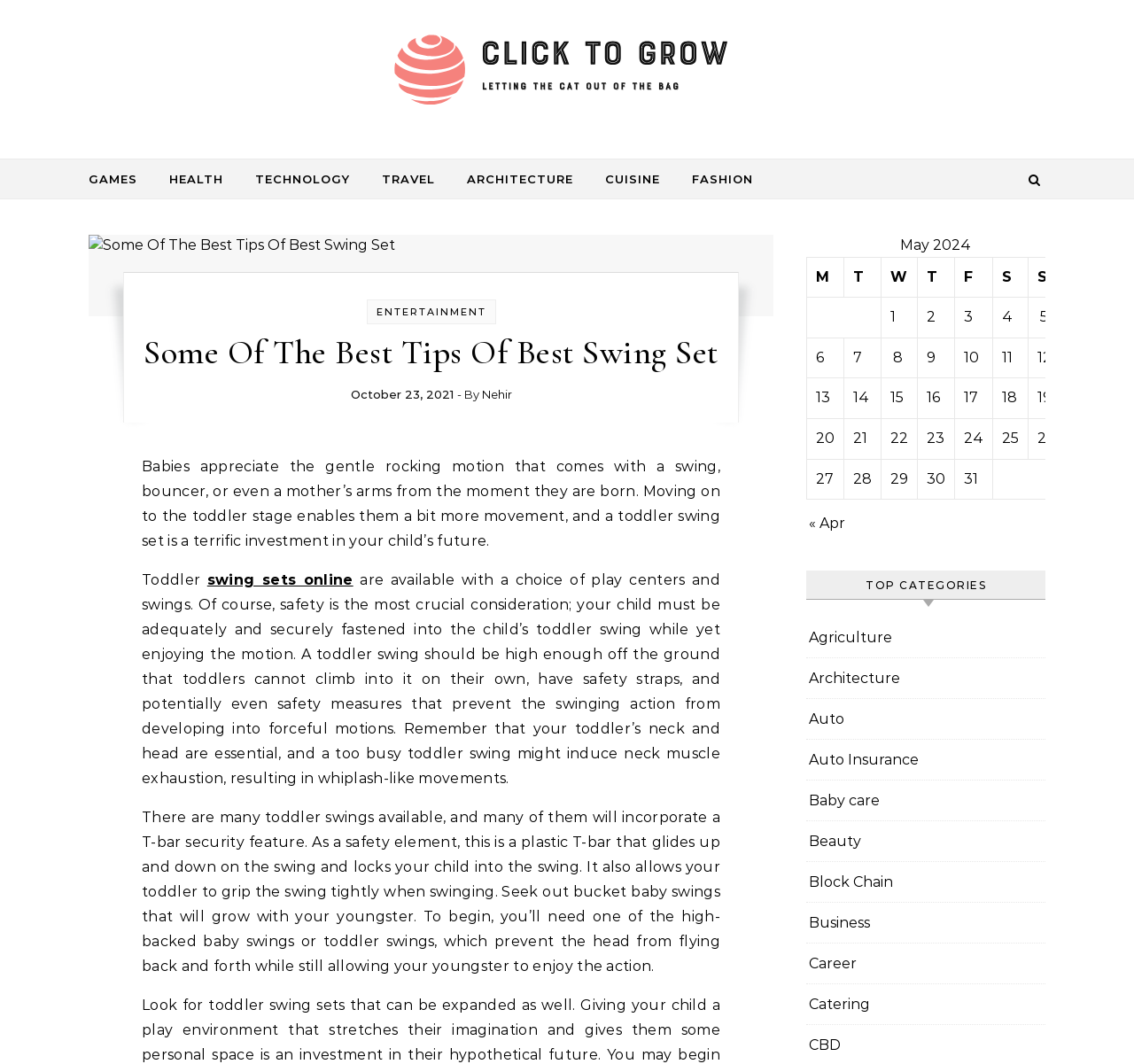What is the date of the article? Refer to the image and provide a one-word or short phrase answer.

October 23, 2021